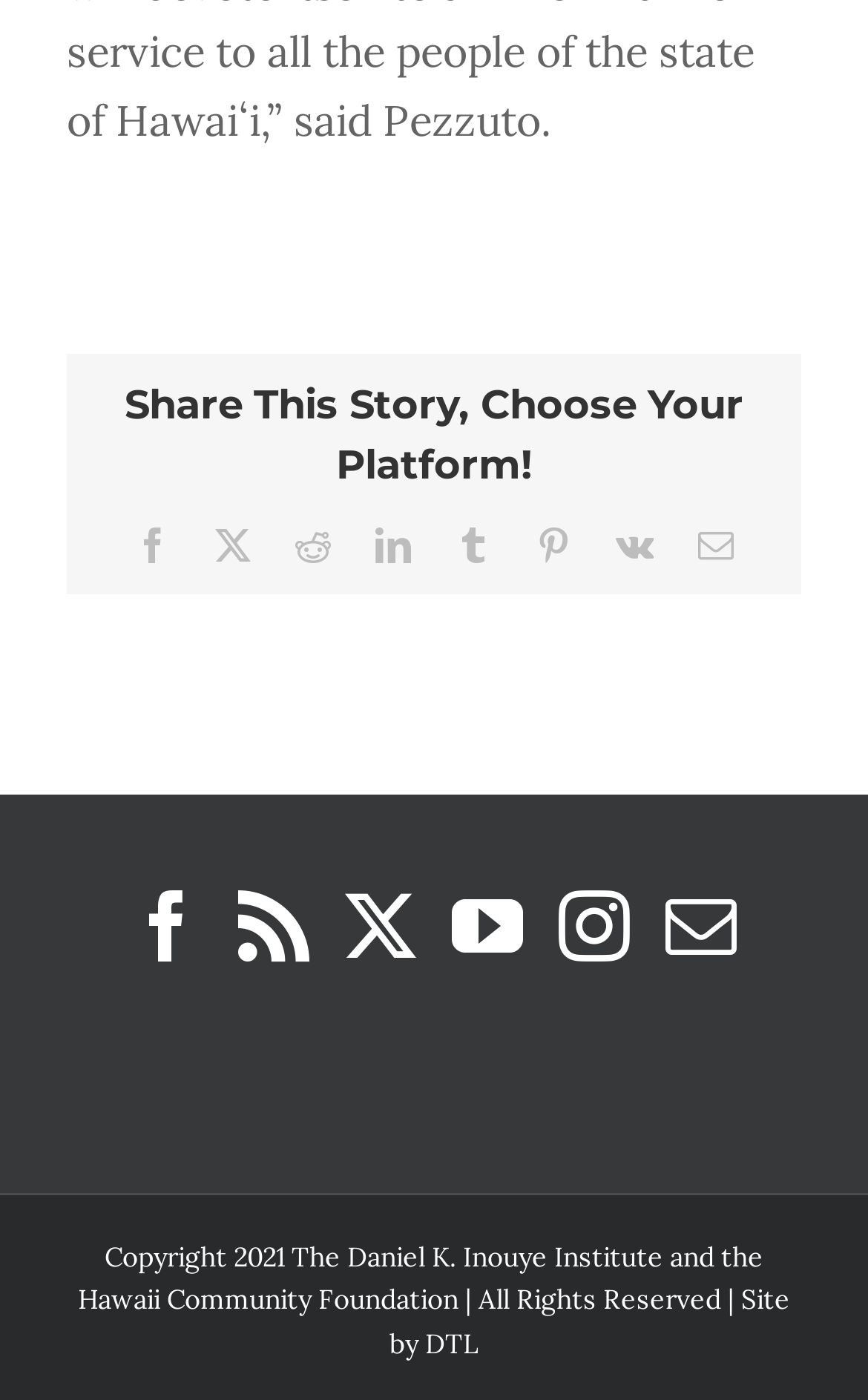Please determine the bounding box coordinates, formatted as (top-left x, top-left y, bottom-right x, bottom-right y), with all values as floating point numbers between 0 and 1. Identify the bounding box of the region described as: aria-label="Facebook"

[0.151, 0.636, 0.233, 0.687]